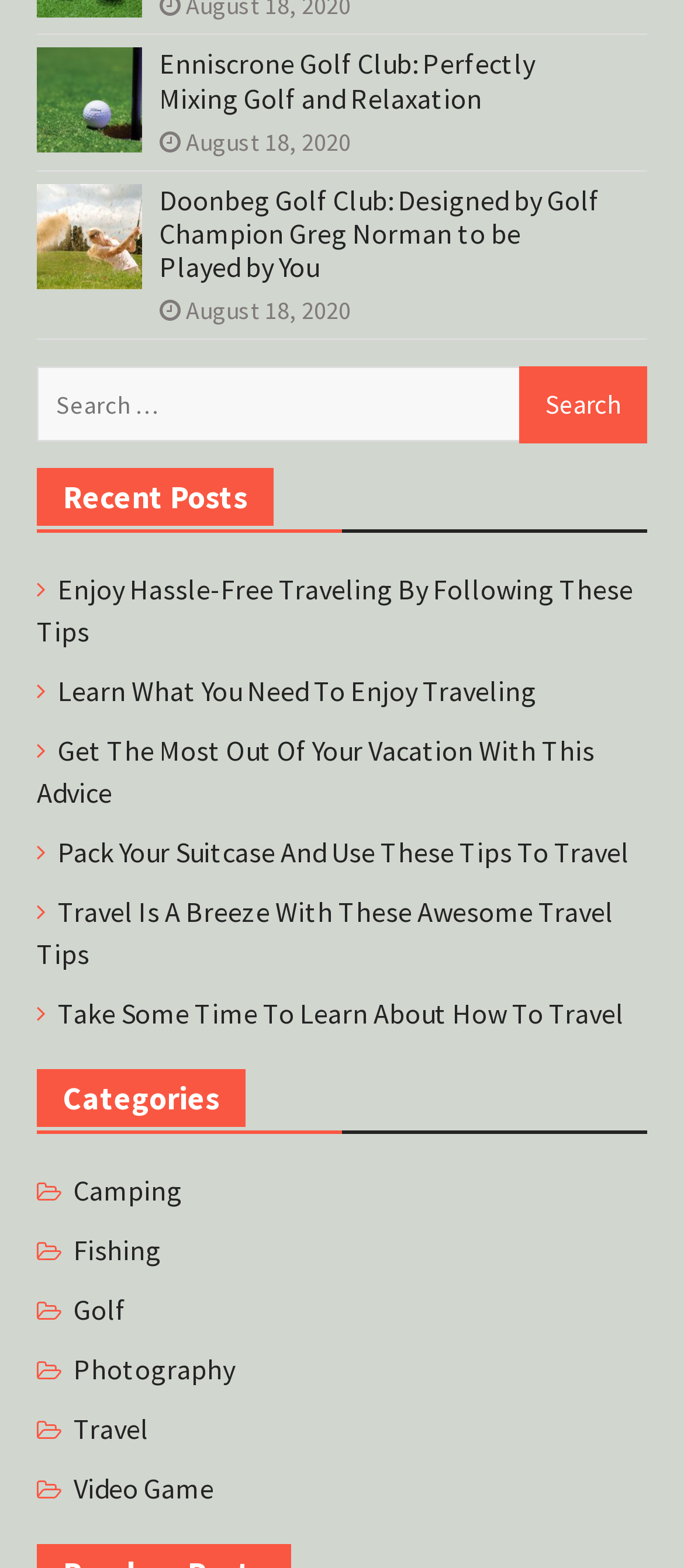Please identify the bounding box coordinates of the element that needs to be clicked to perform the following instruction: "Explore Golf category".

[0.107, 0.822, 0.184, 0.849]